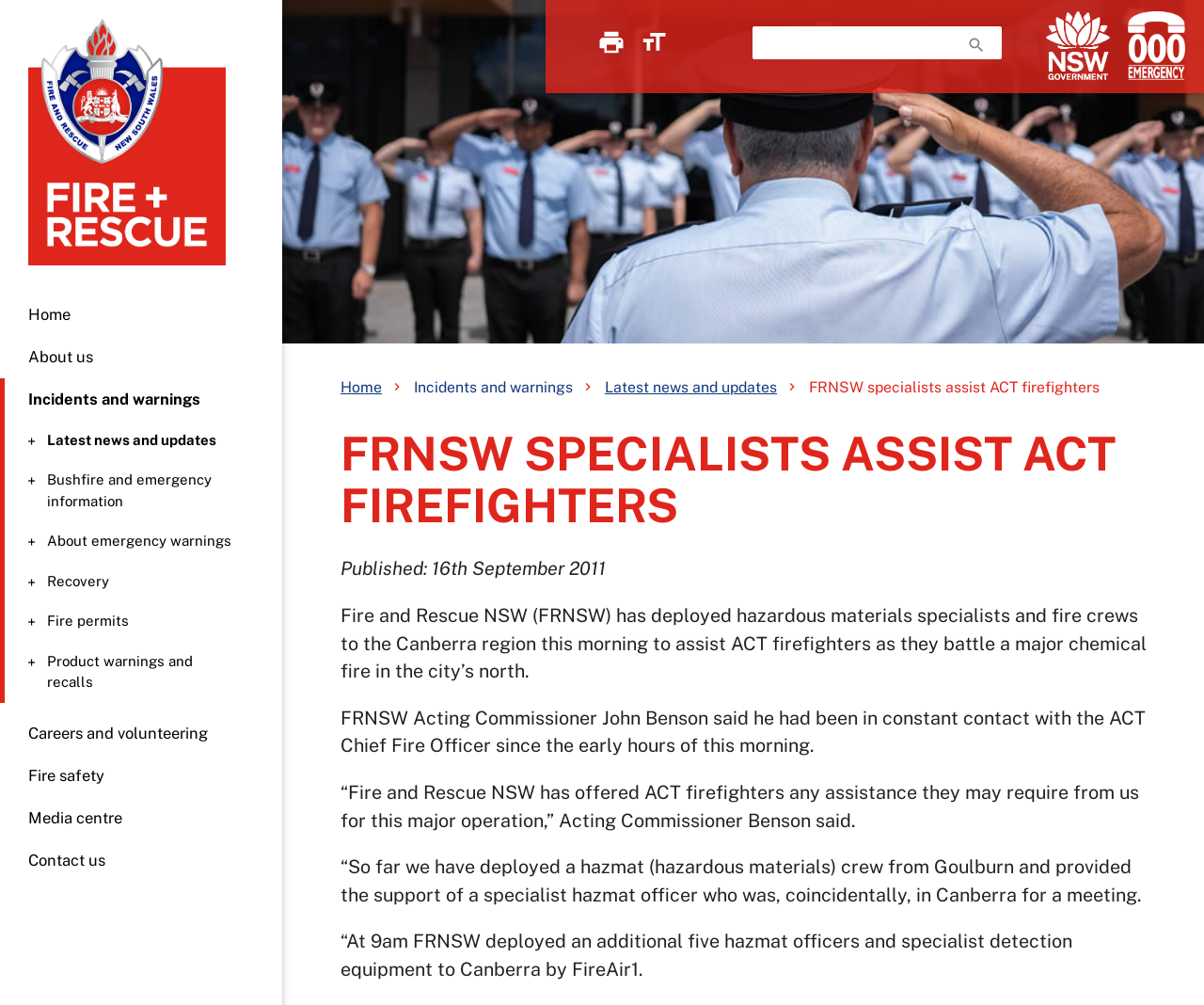From the element description: "Fire permits", extract the bounding box coordinates of the UI element. The coordinates should be expressed as four float numbers between 0 and 1, in the order [left, top, right, bottom].

[0.004, 0.608, 0.227, 0.629]